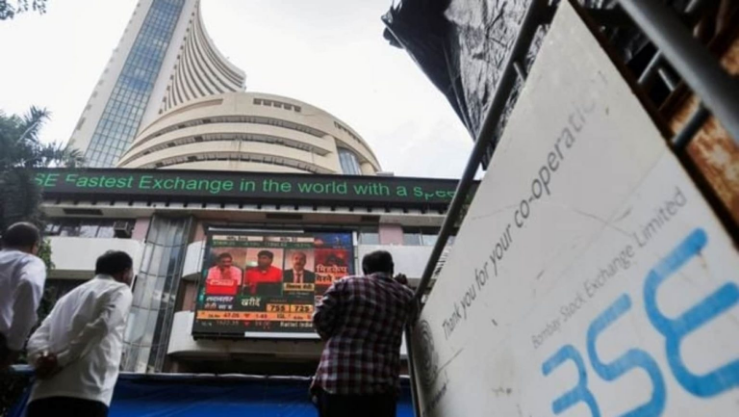Based on the image, give a detailed response to the question: What is displayed on the large electronic screen?

The question asks about the content displayed on the large electronic screen in the foreground of the image. According to the caption, the screen features live news and stock updates, along with presenters discussing market movements and showcasing stock index figures and other notable market information.